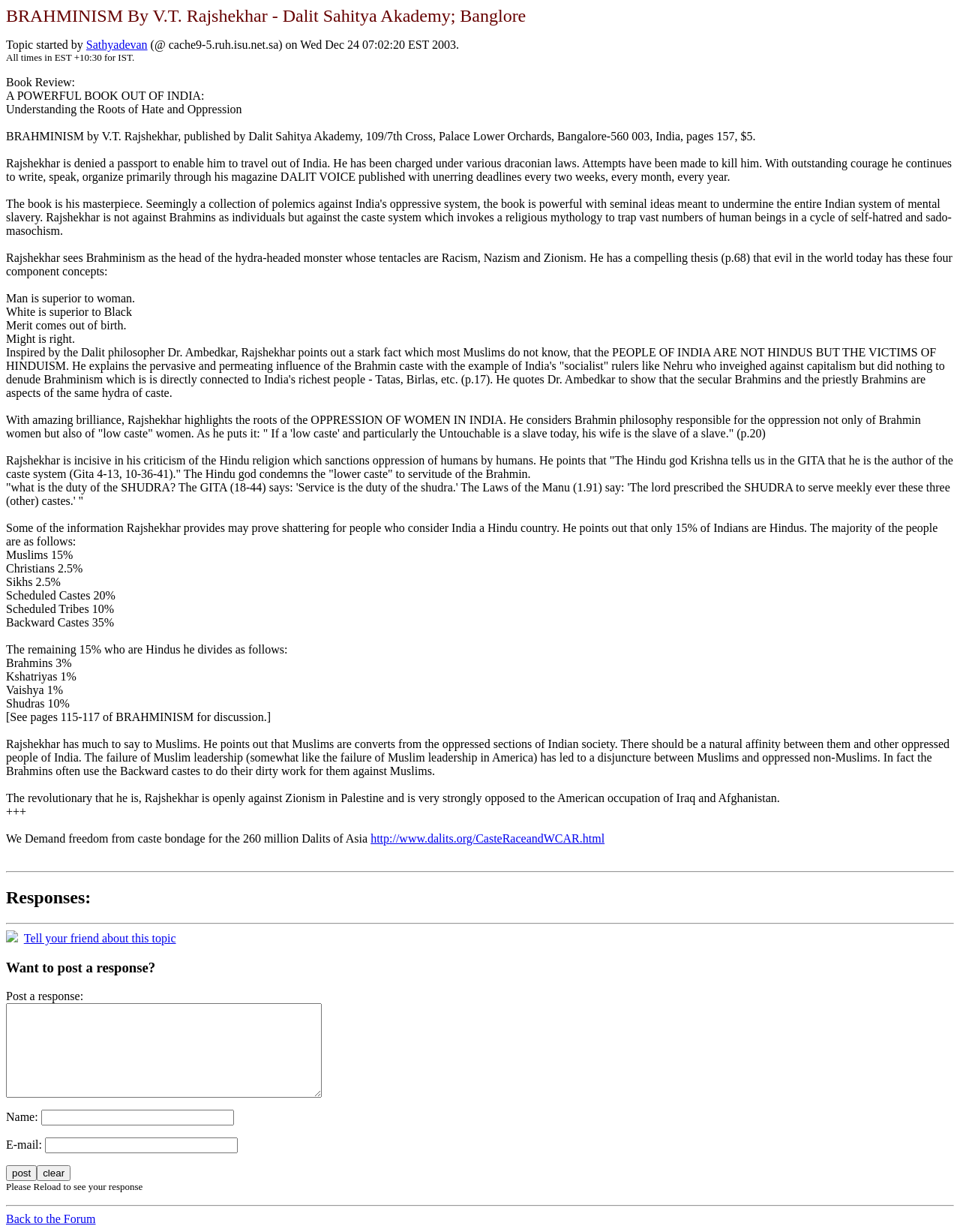Locate the bounding box coordinates of the element I should click to achieve the following instruction: "Tell your friend about this topic".

[0.025, 0.756, 0.183, 0.767]